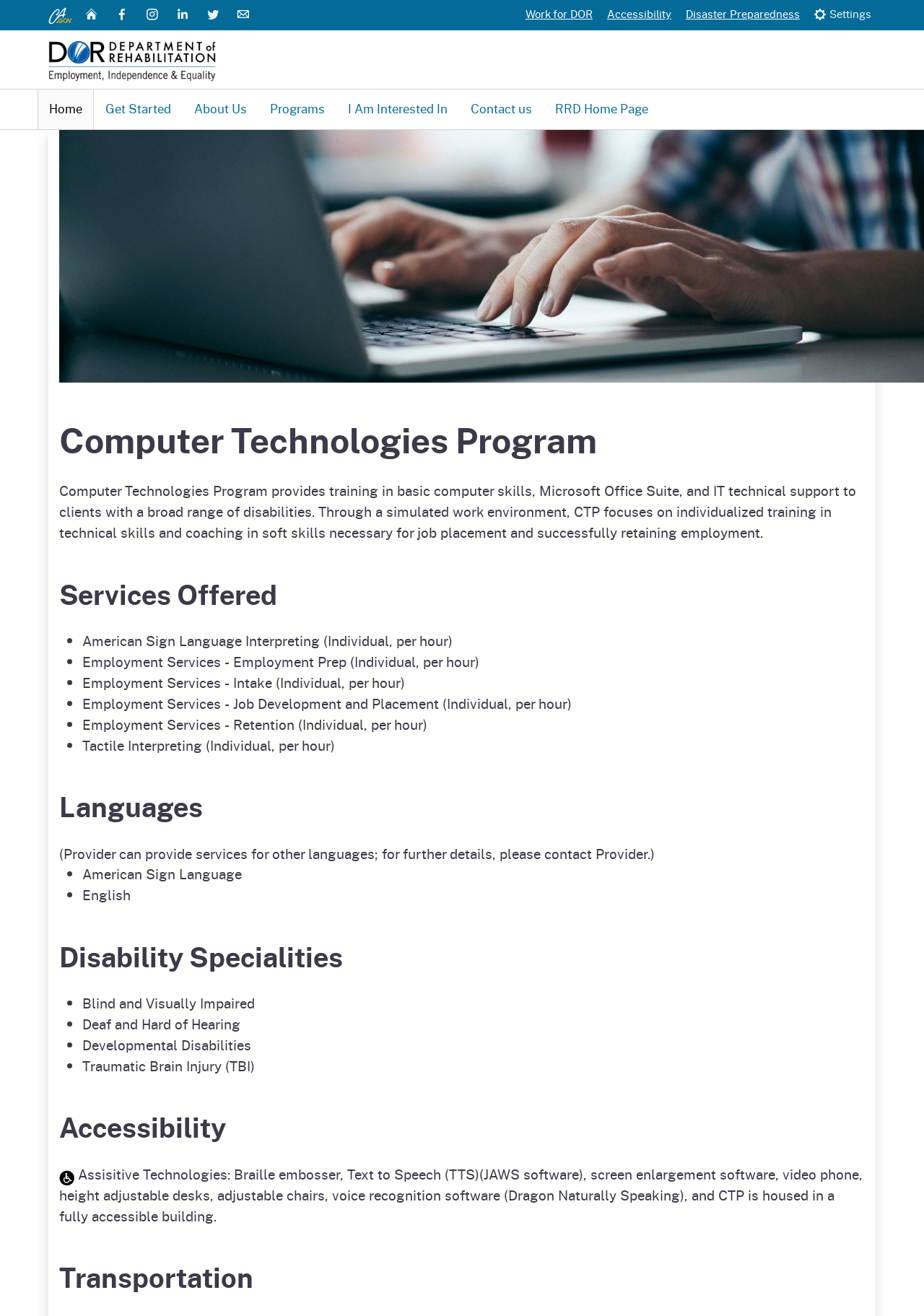Locate the bounding box coordinates of the clickable region necessary to complete the following instruction: "Check the 'Accessibility' section". Provide the coordinates in the format of four float numbers between 0 and 1, i.e., [left, top, right, bottom].

[0.064, 0.843, 0.936, 0.872]